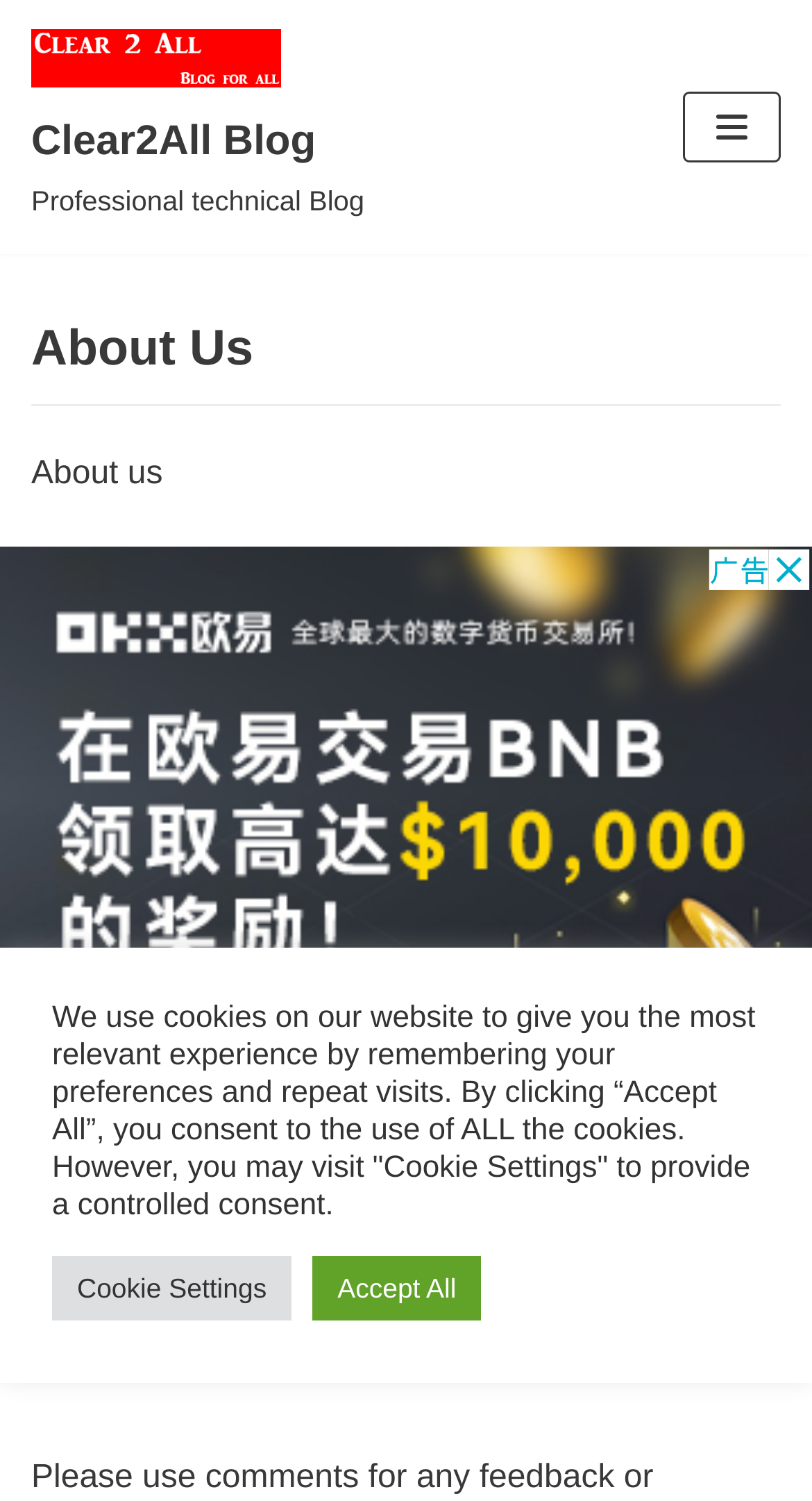Answer the question using only one word or a concise phrase: What is the purpose of the blog?

Professional technical blog